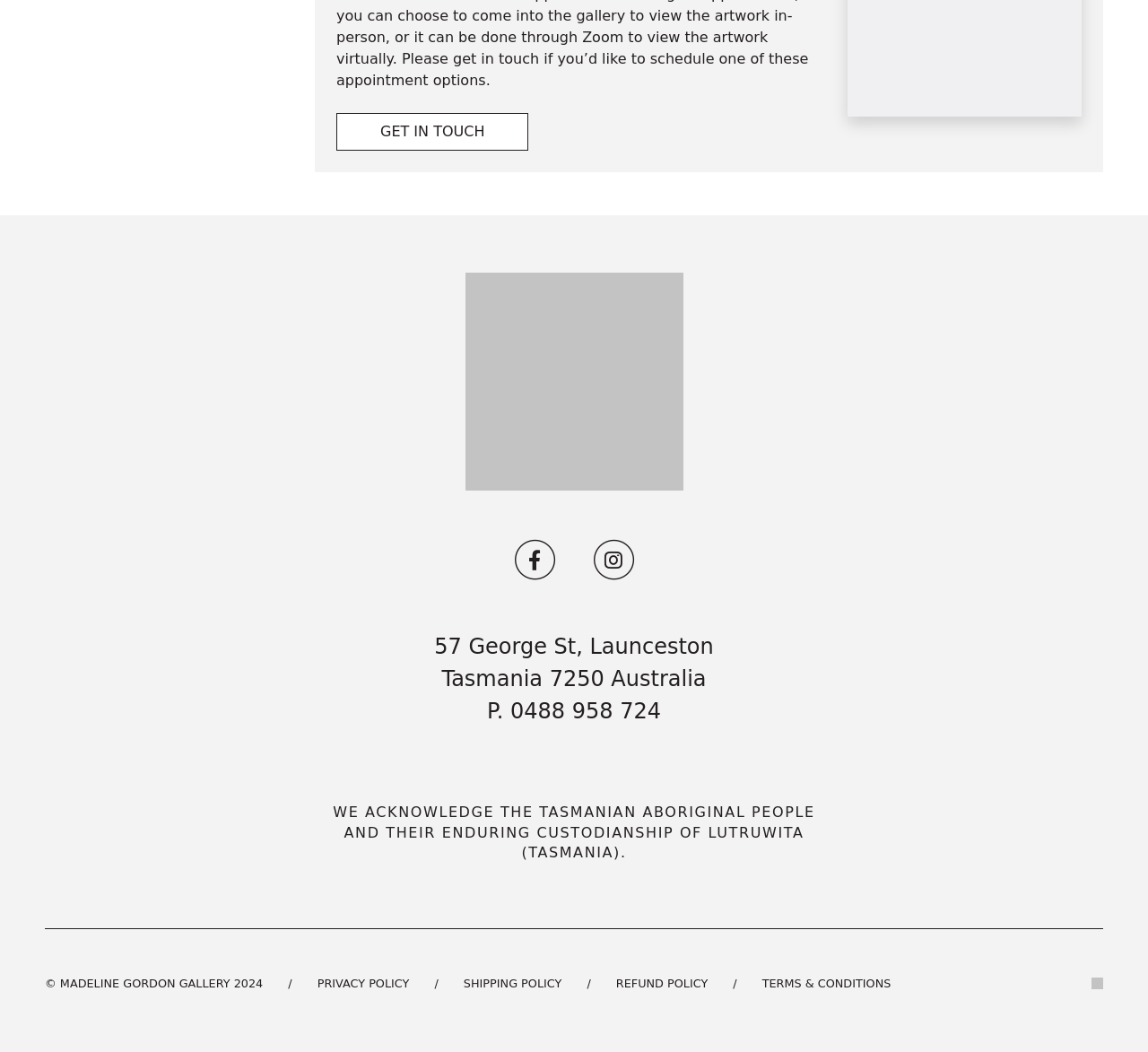Can you provide the bounding box coordinates for the element that should be clicked to implement the instruction: "Call the gallery"?

[0.445, 0.664, 0.576, 0.688]